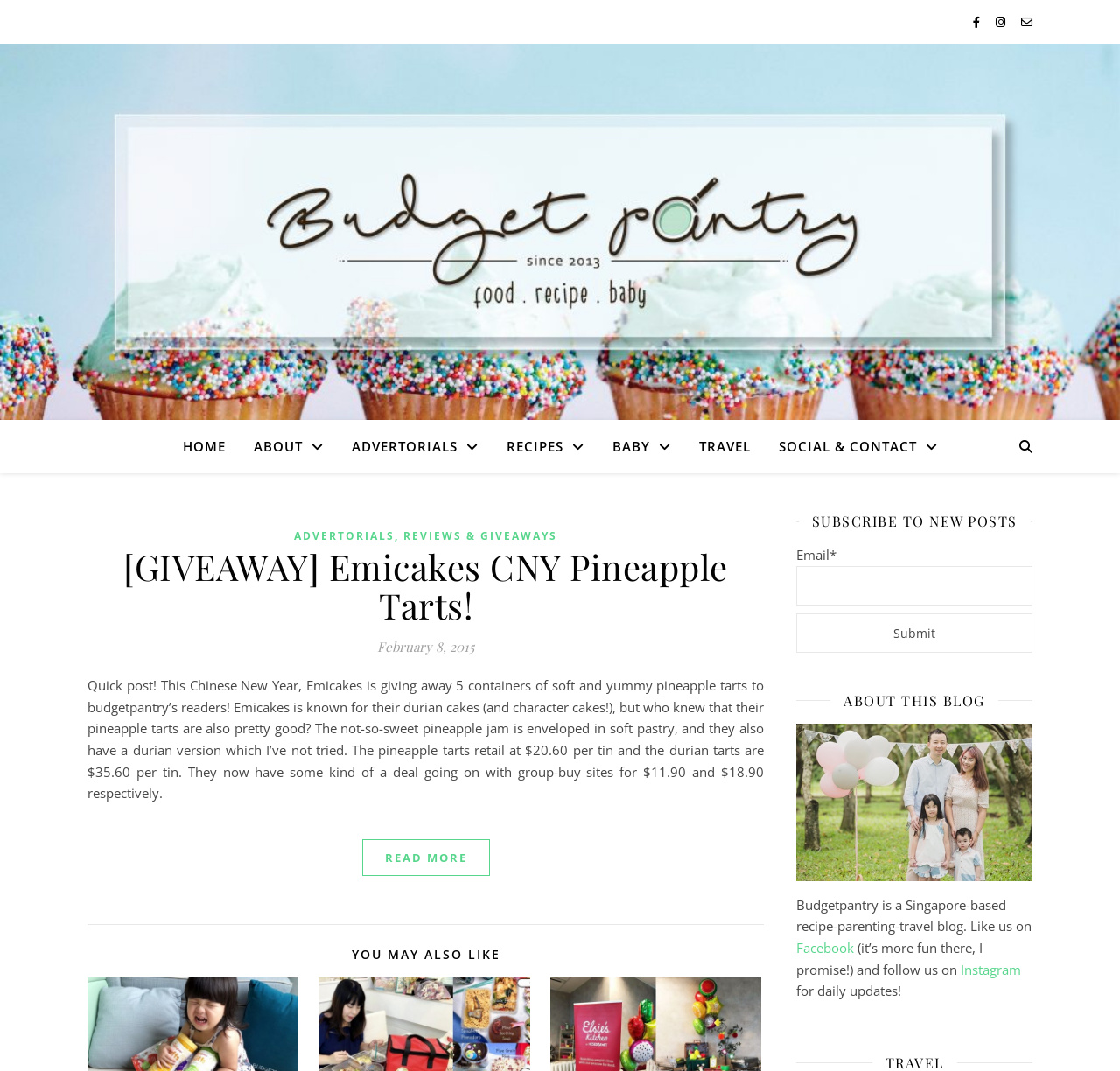Based on the image, provide a detailed and complete answer to the question: 
What can readers do to stay updated?

I found the answer by looking at the section that says 'SUBSCRIBE TO NEW POSTS' and provides a form to enter an email address. This suggests that readers can subscribe to new posts to stay updated.